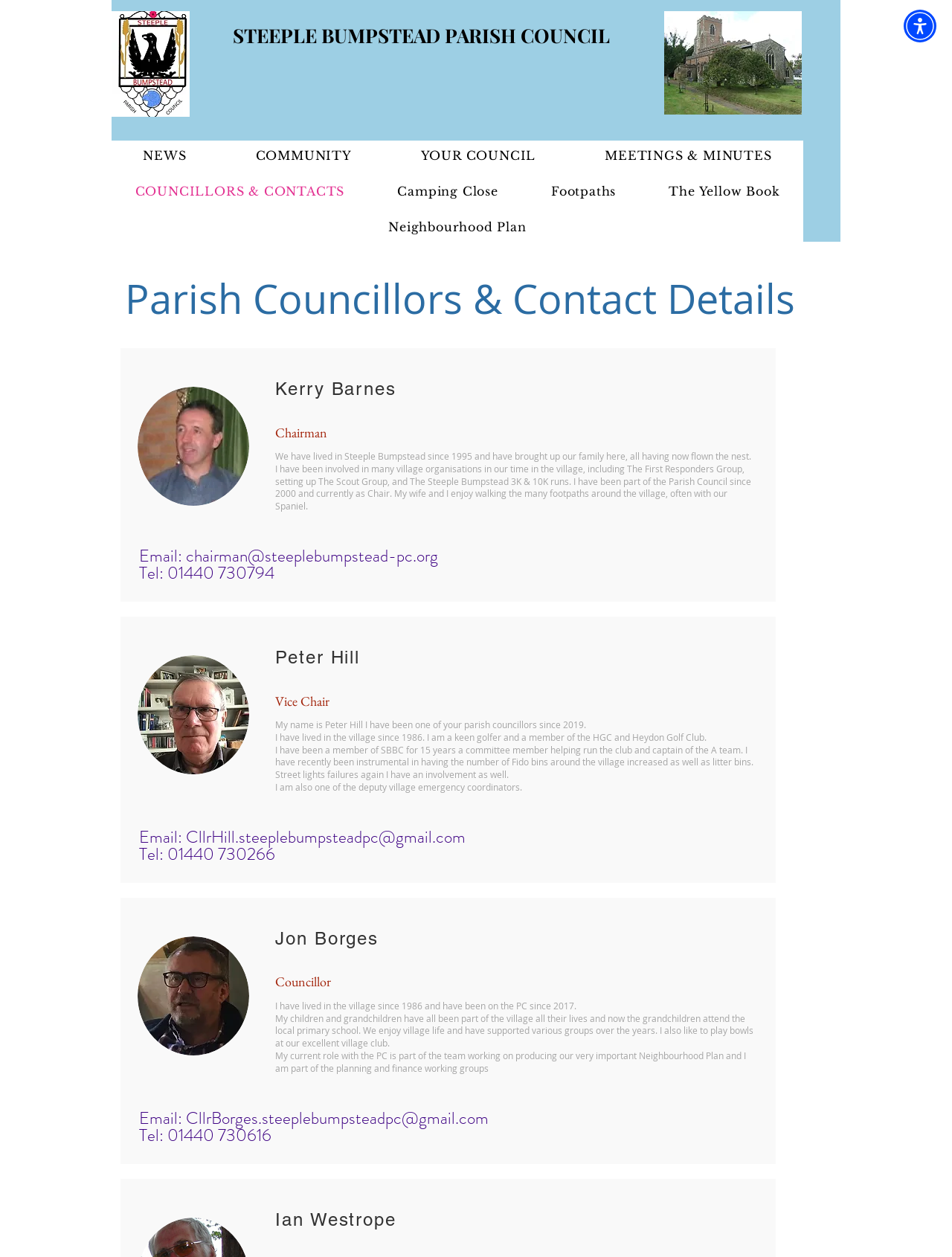Create an elaborate caption that covers all aspects of the webpage.

The webpage is about Steeple Bumpstead Parish Council, specifically the councillors and their contact details. At the top, there is a logo image and a heading that reads "STEEPLE BUMPSTEAD PARISH COUNCIL". Below this, there is a navigation menu with links to different sections of the website, including "NEWS", "COMMUNITY", "YOUR COUNCIL", and more.

The main content of the page is a list of parish councillors, each with their own section. The councillors are listed in a vertical column, with their names, photos, and contact information. The first councillor is Kerry Barnes, who is the Chairman of the Parish Council. Her section includes a photo, a heading with her name, and a paragraph describing her background and involvement in the village. Below this, there are her contact details, including an email address and phone number.

The next councillor is Peter Hill, who is the Vice Chair. His section is similar to Kerry's, with a photo, heading, and paragraph about his background and involvement in the village. He also has contact details listed below.

The list continues with Jon Borges, who is a councillor. His section is similar to the others, with a photo, heading, and paragraph about his background and involvement in the village, as well as his contact details.

Overall, the webpage is a simple and straightforward list of councillors and their contact details, with a focus on providing information about each councillor's background and involvement in the village.